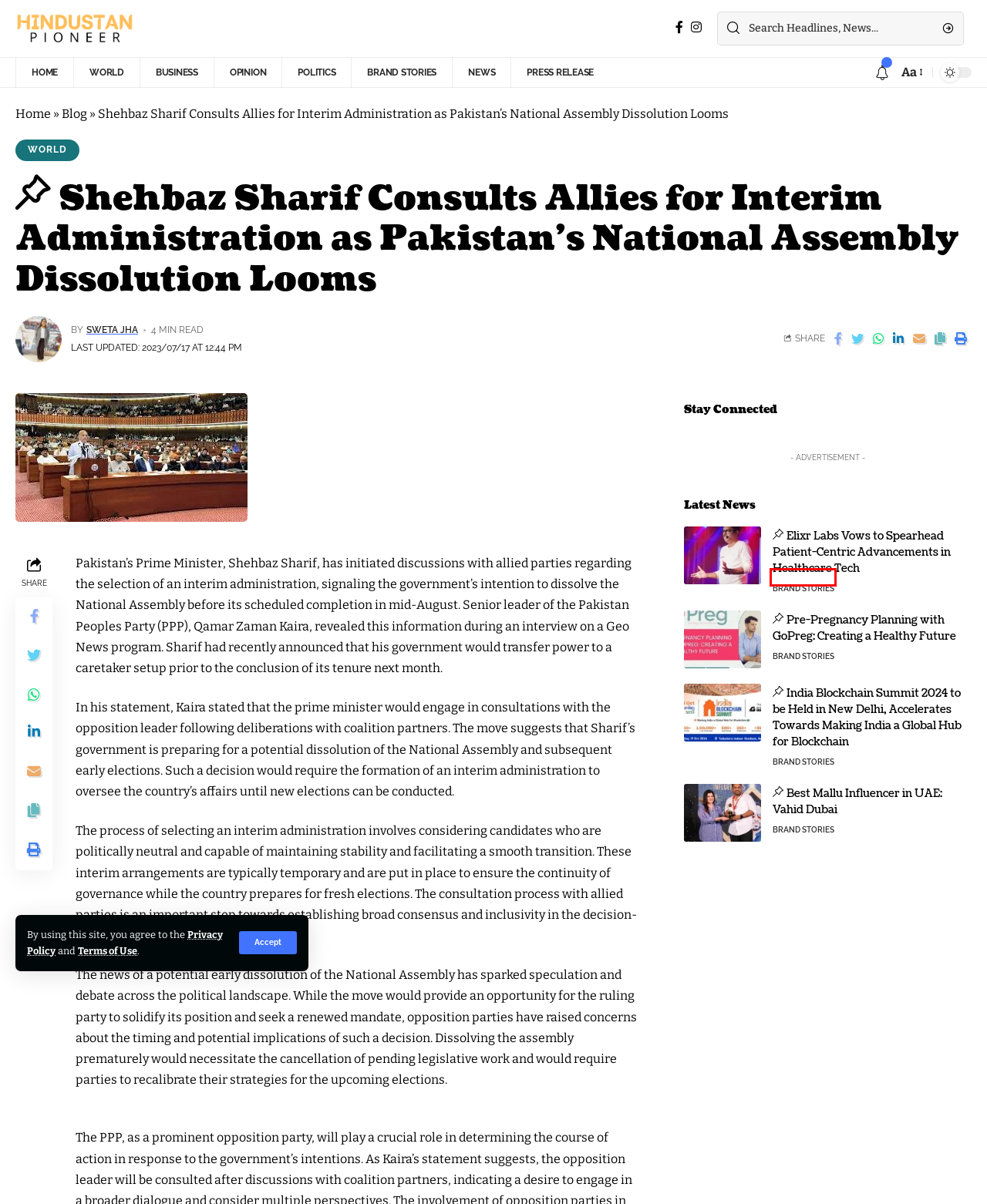Examine the screenshot of the webpage, which has a red bounding box around a UI element. Select the webpage description that best fits the new webpage after the element inside the red bounding box is clicked. Here are the choices:
A. Latest Today News , Trending News in India - Hindustan Pioneer
B. Sweta Jha, Author at Hindustan Pioneer
C. Best Mallu Influencer in UAE: Vahid Dubai - Hindustan Pioneer
D. Opinion Archives - Hindustan Pioneer
E. Elixr Labs Vows to Spearhead Patient-Centric Advancements in Healthcare Tech - Hindustan Pioneer
F. Pre-Pregnancy Planning with GoPreg: Creating a Healthy Future - Hindustan Pioneer
G. Brand Stories Archives - Hindustan Pioneer
H. World Archives - Hindustan Pioneer

G